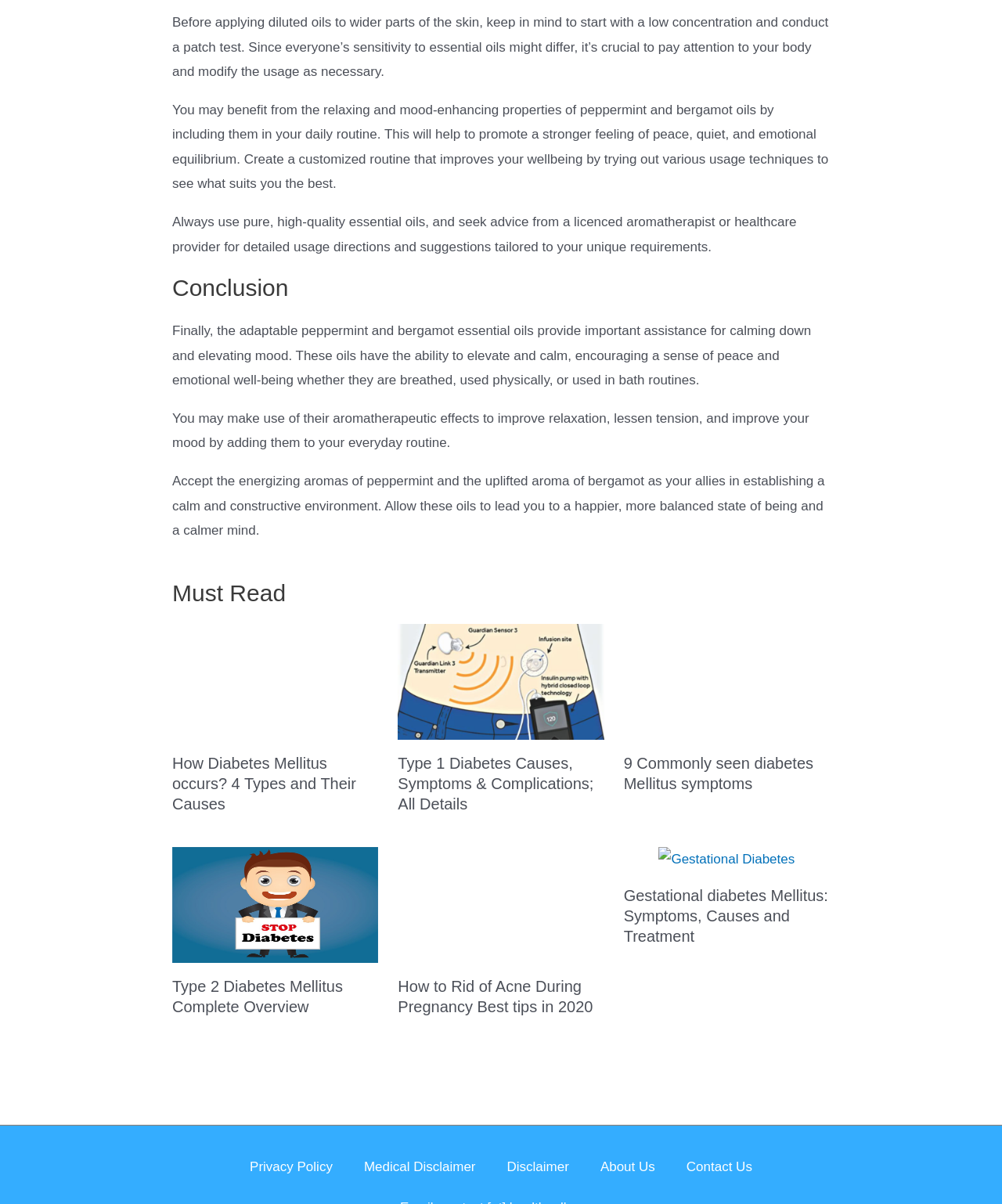Find the bounding box coordinates of the clickable area that will achieve the following instruction: "View article about Gestational Diabetes".

[0.657, 0.707, 0.793, 0.72]